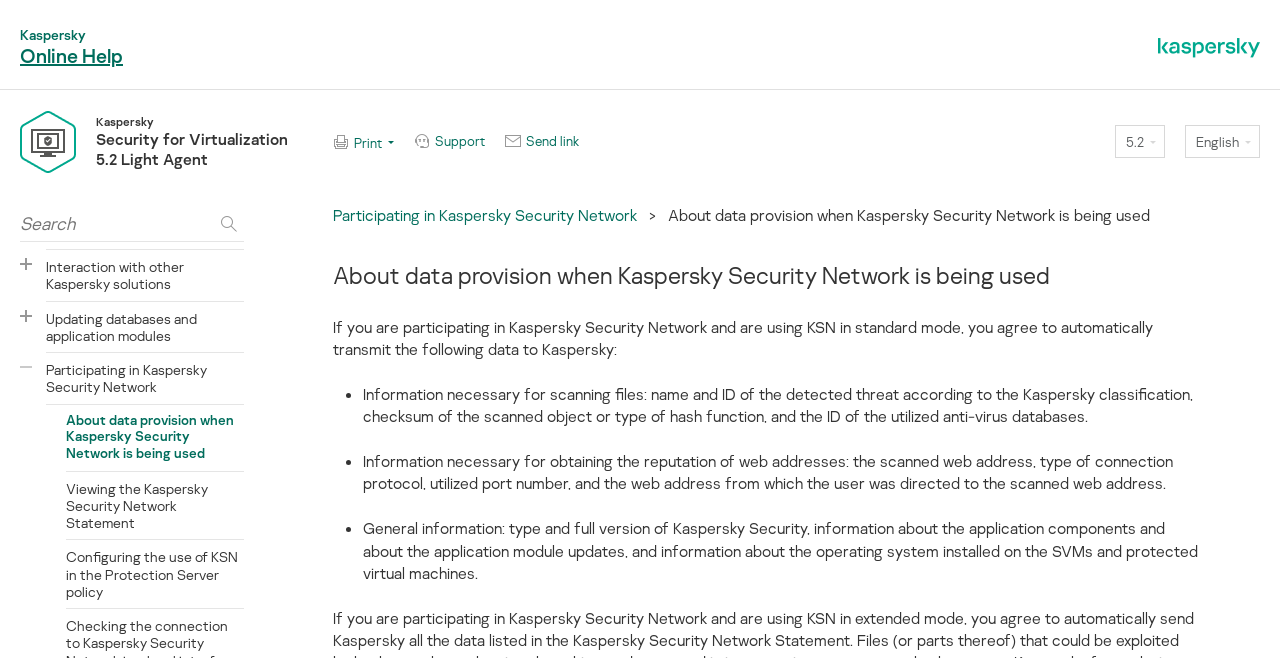Consider the image and give a detailed and elaborate answer to the question: 
What is the purpose of the 'Search' textbox?

The 'Search' textbox is likely used to search the online help, as it is located near the 'Kaspersky Online Help' link and has a button next to it, indicating that it is a search function.